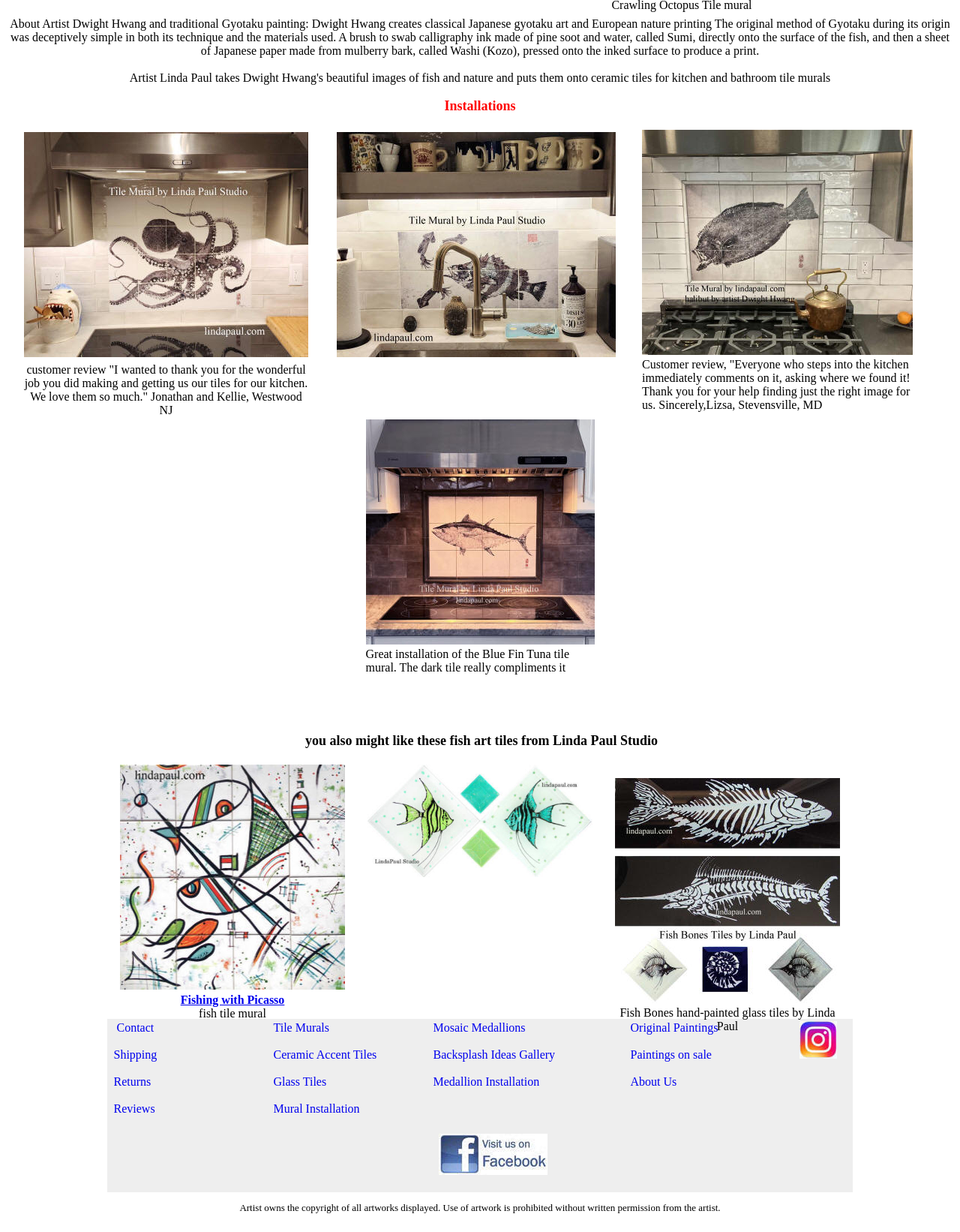Can you find the bounding box coordinates for the UI element given this description: "alt="octopus tile mural nautical backsplash""? Provide the coordinates as four float numbers between 0 and 1: [left, top, right, bottom].

[0.025, 0.281, 0.321, 0.292]